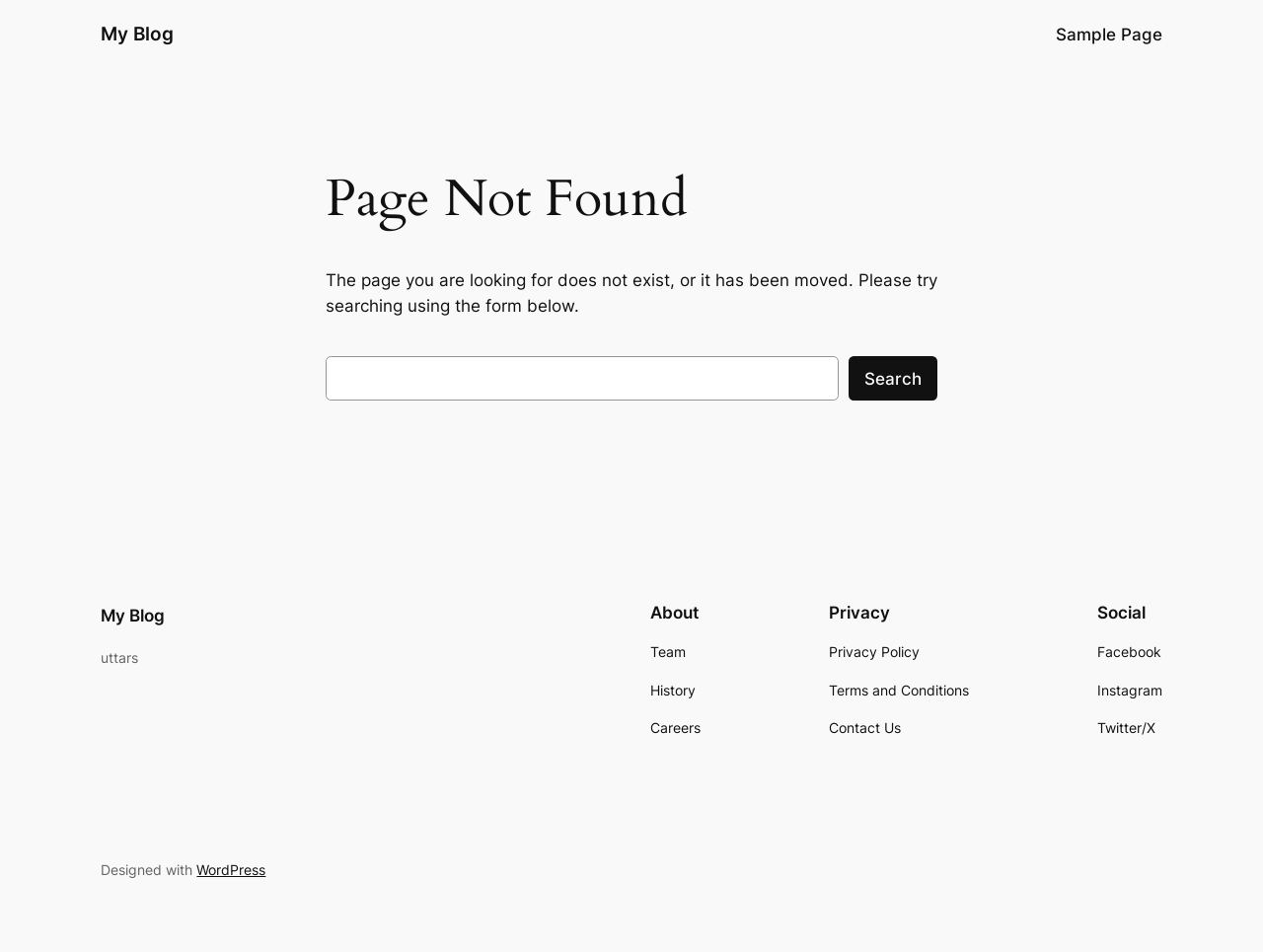Locate the bounding box coordinates of the area where you should click to accomplish the instruction: "View Privacy Policy".

[0.656, 0.674, 0.728, 0.697]